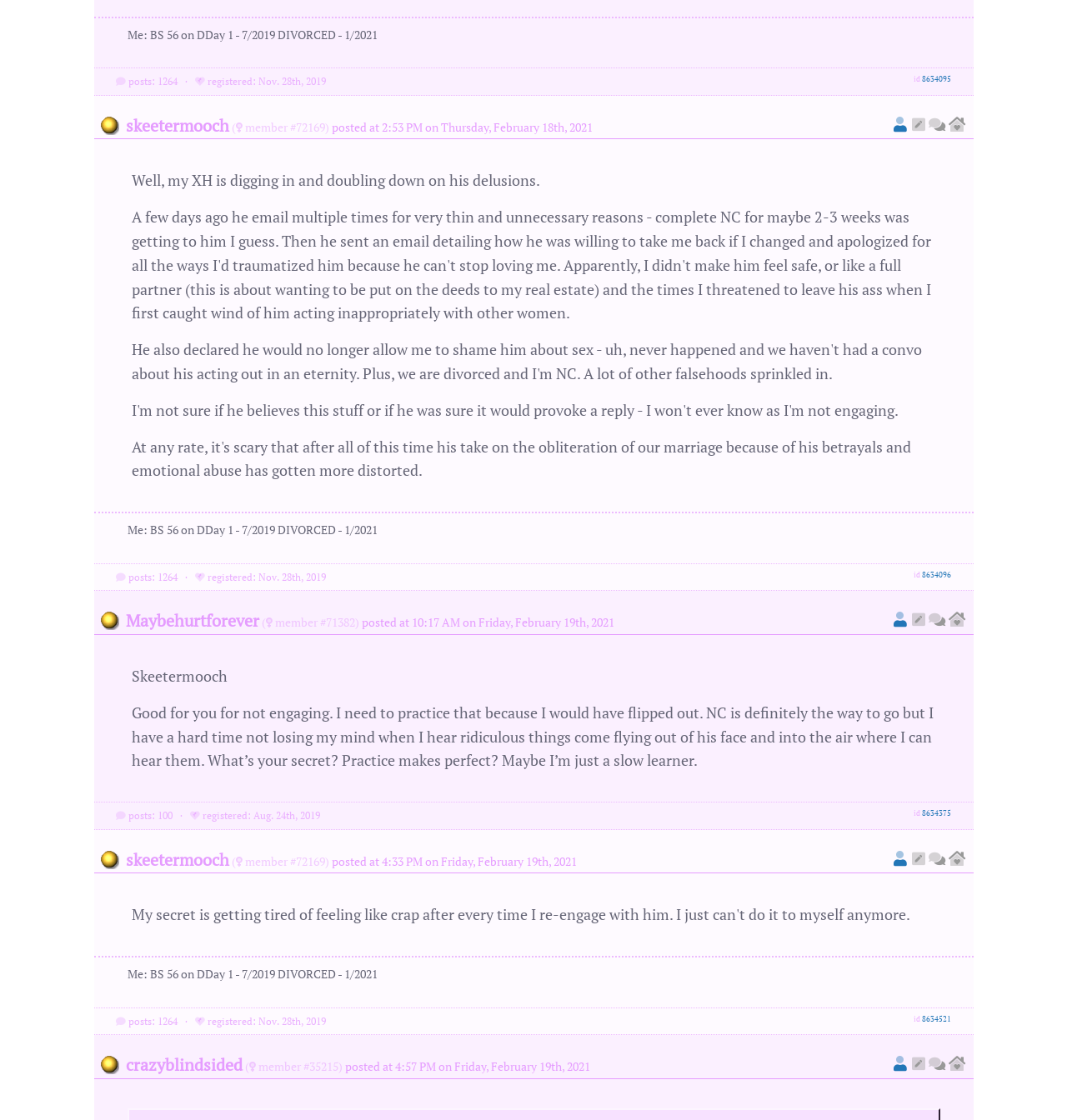Determine the bounding box coordinates for the region that must be clicked to execute the following instruction: "go to 1000".

None